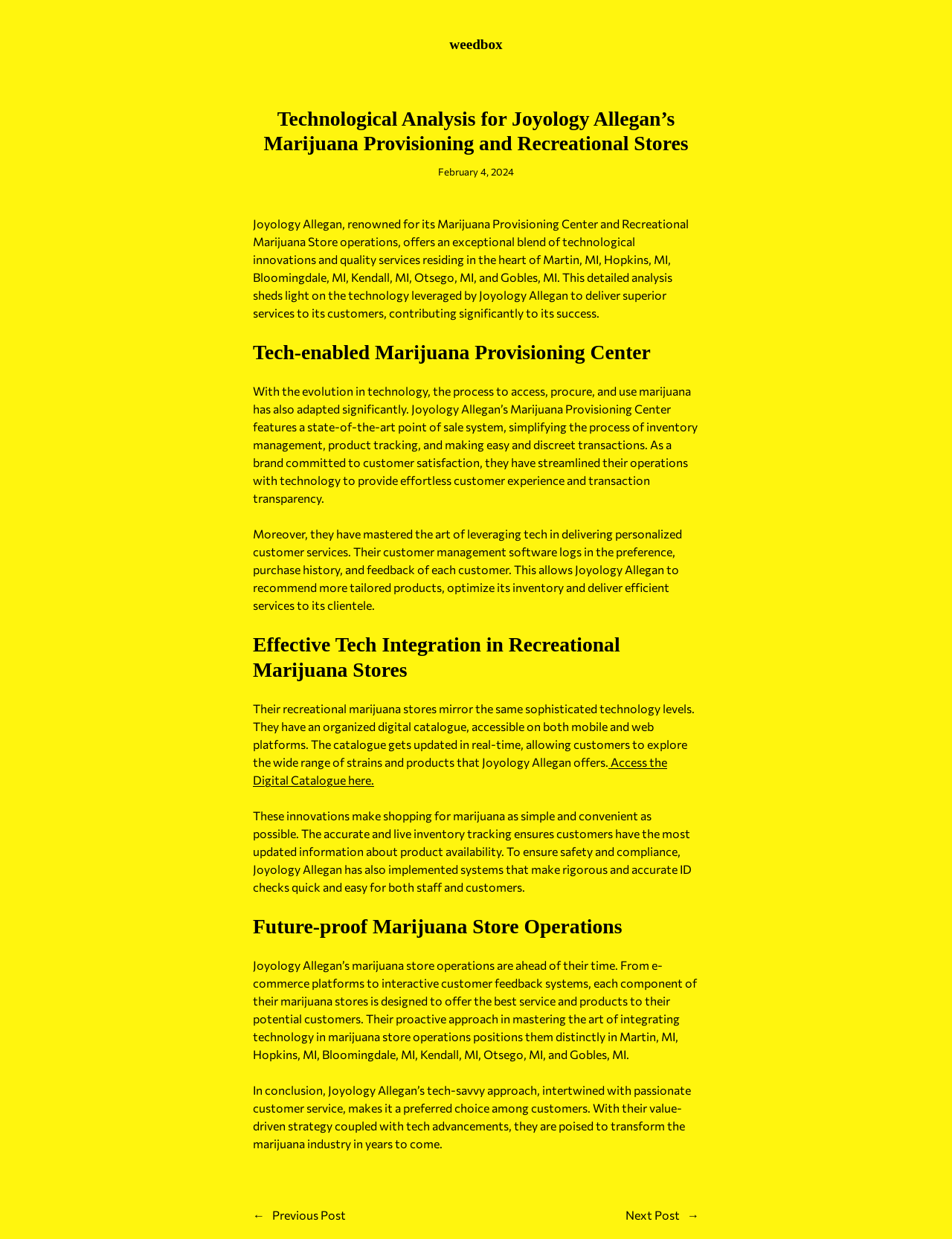Find the bounding box of the element with the following description: "weedbox". The coordinates must be four float numbers between 0 and 1, formatted as [left, top, right, bottom].

[0.472, 0.029, 0.528, 0.042]